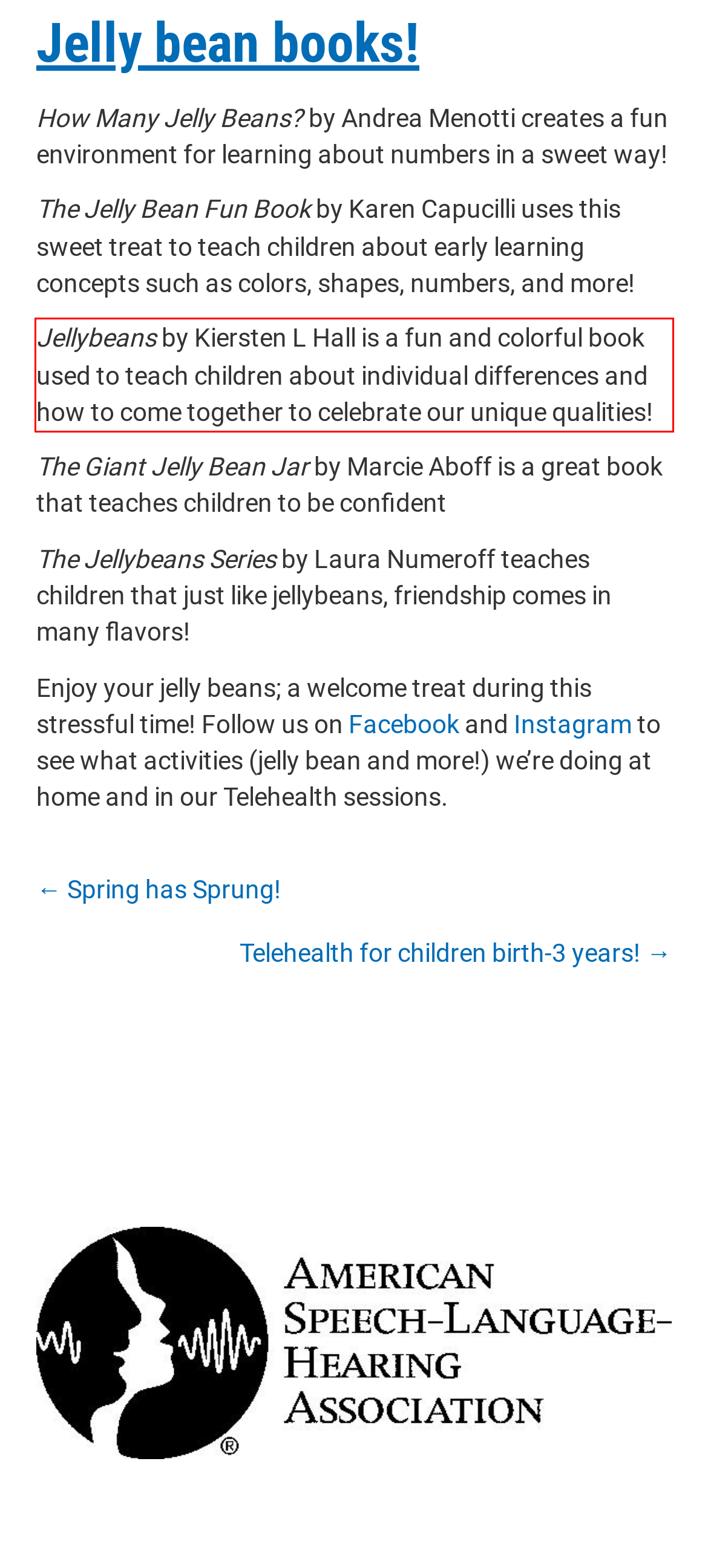Please examine the webpage screenshot containing a red bounding box and use OCR to recognize and output the text inside the red bounding box.

Jellybeans by Kiersten L Hall is a fun and colorful book used to teach children about individual differences and how to come together to celebrate our unique qualities!